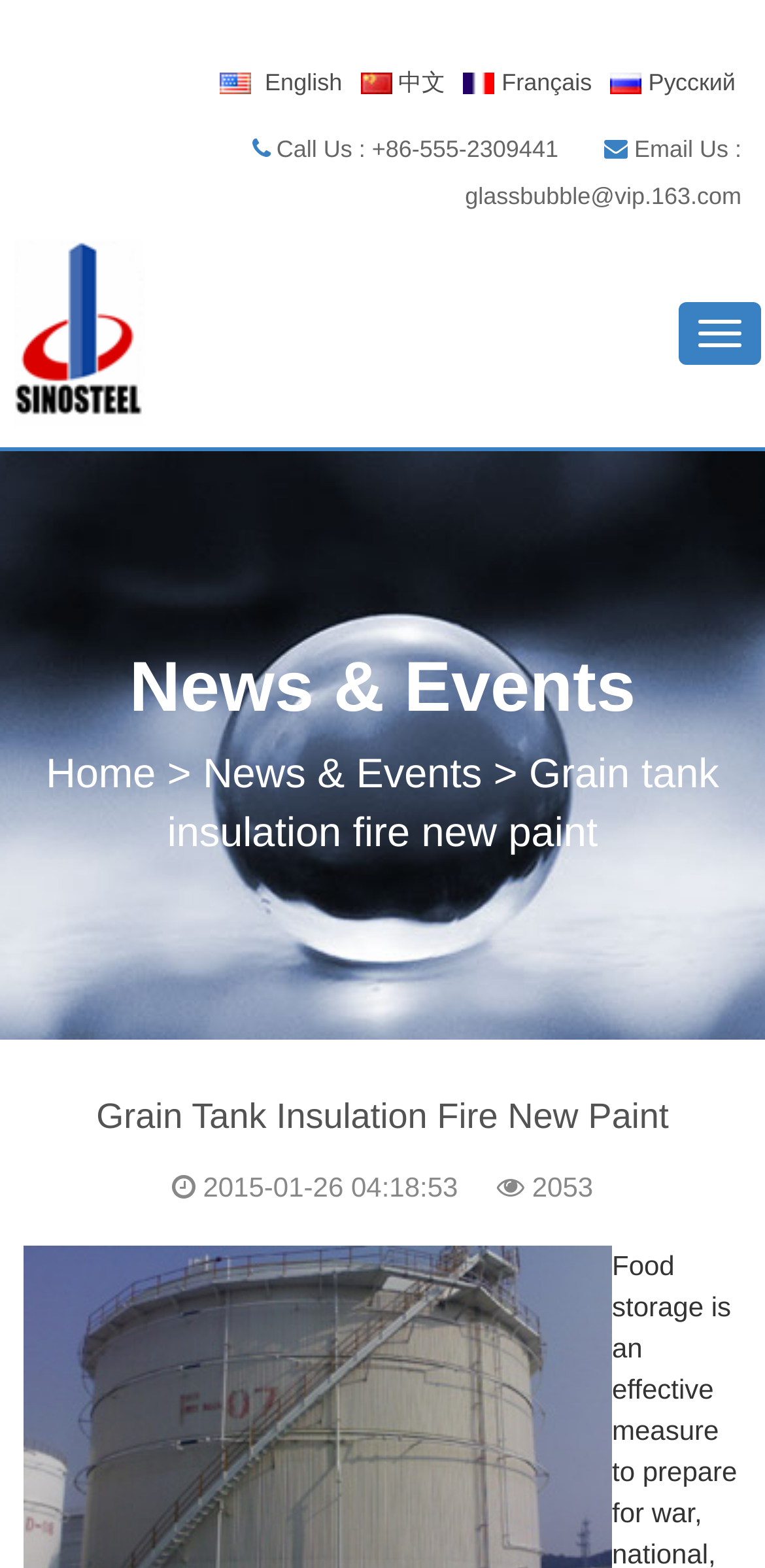Refer to the image and offer a detailed explanation in response to the question: How many views does the news article have?

I found this answer by looking at the view count displayed below the news article heading, which is 2053.